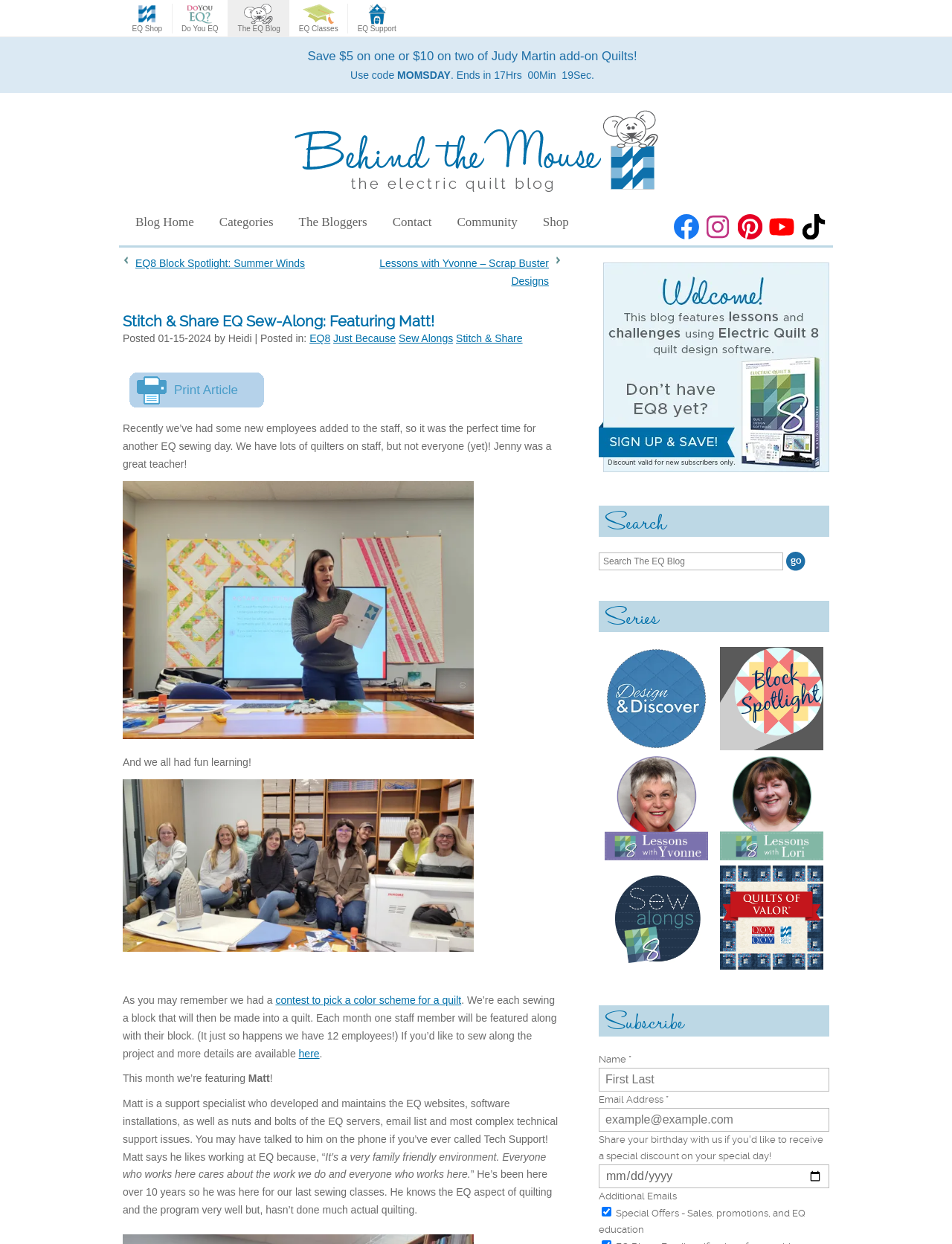Please mark the bounding box coordinates of the area that should be clicked to carry out the instruction: "Search for something".

[0.629, 0.443, 0.871, 0.459]